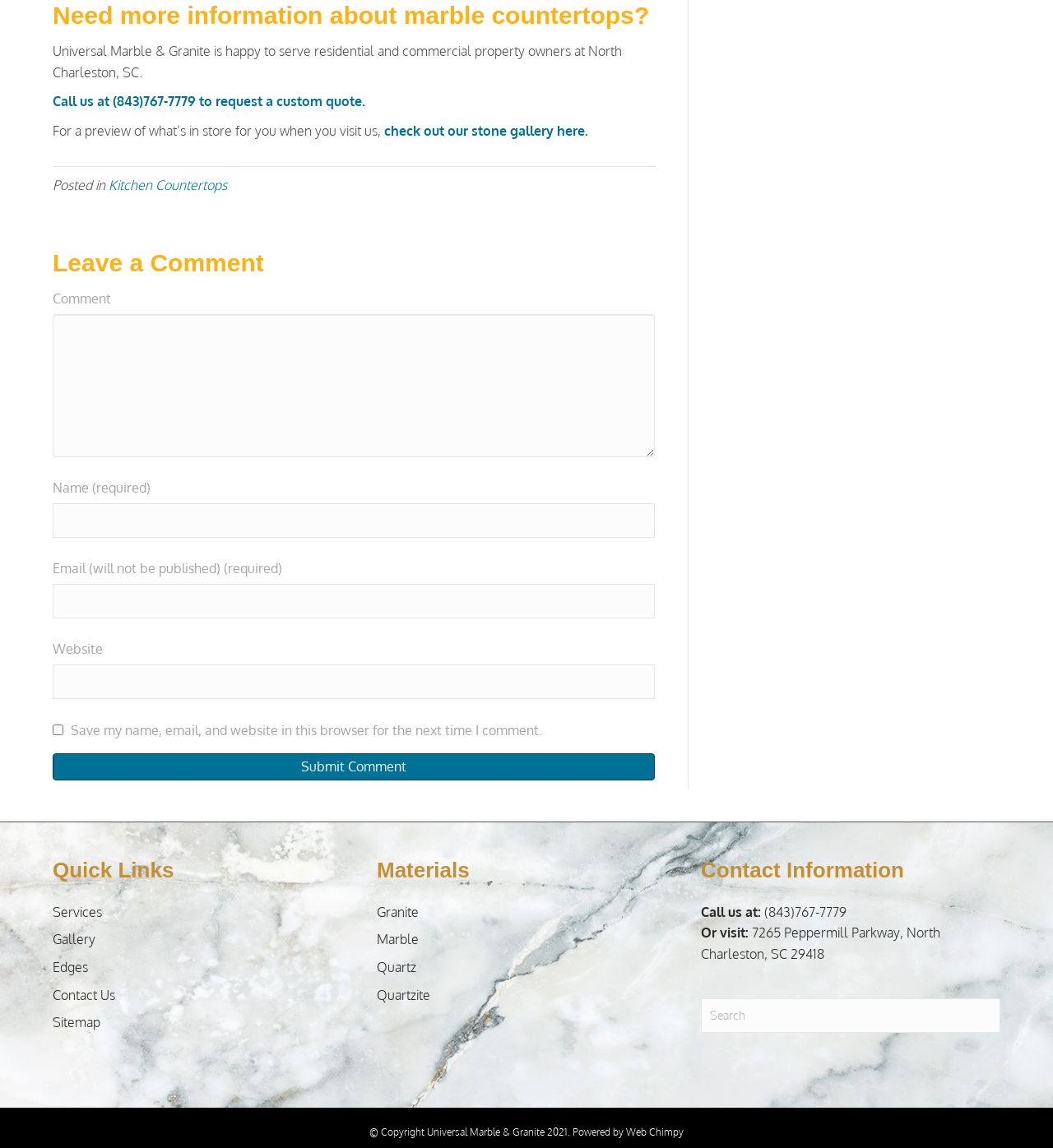Please locate the bounding box coordinates of the element's region that needs to be clicked to follow the instruction: "Submit a comment". The bounding box coordinates should be provided as four float numbers between 0 and 1, i.e., [left, top, right, bottom].

[0.05, 0.649, 0.622, 0.673]